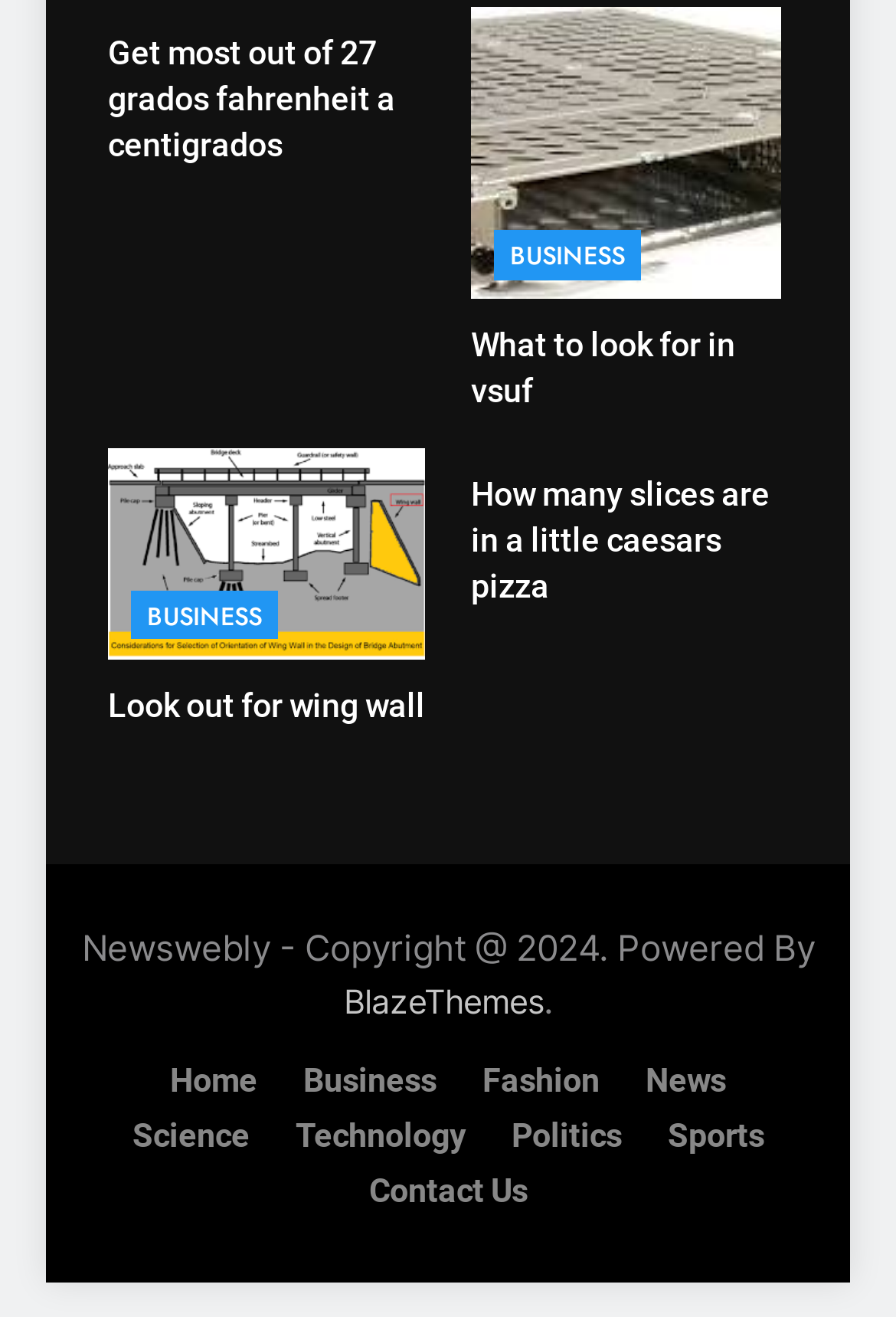What is the purpose of the link 'Contact Us'?
Using the image as a reference, give a one-word or short phrase answer.

To contact the website